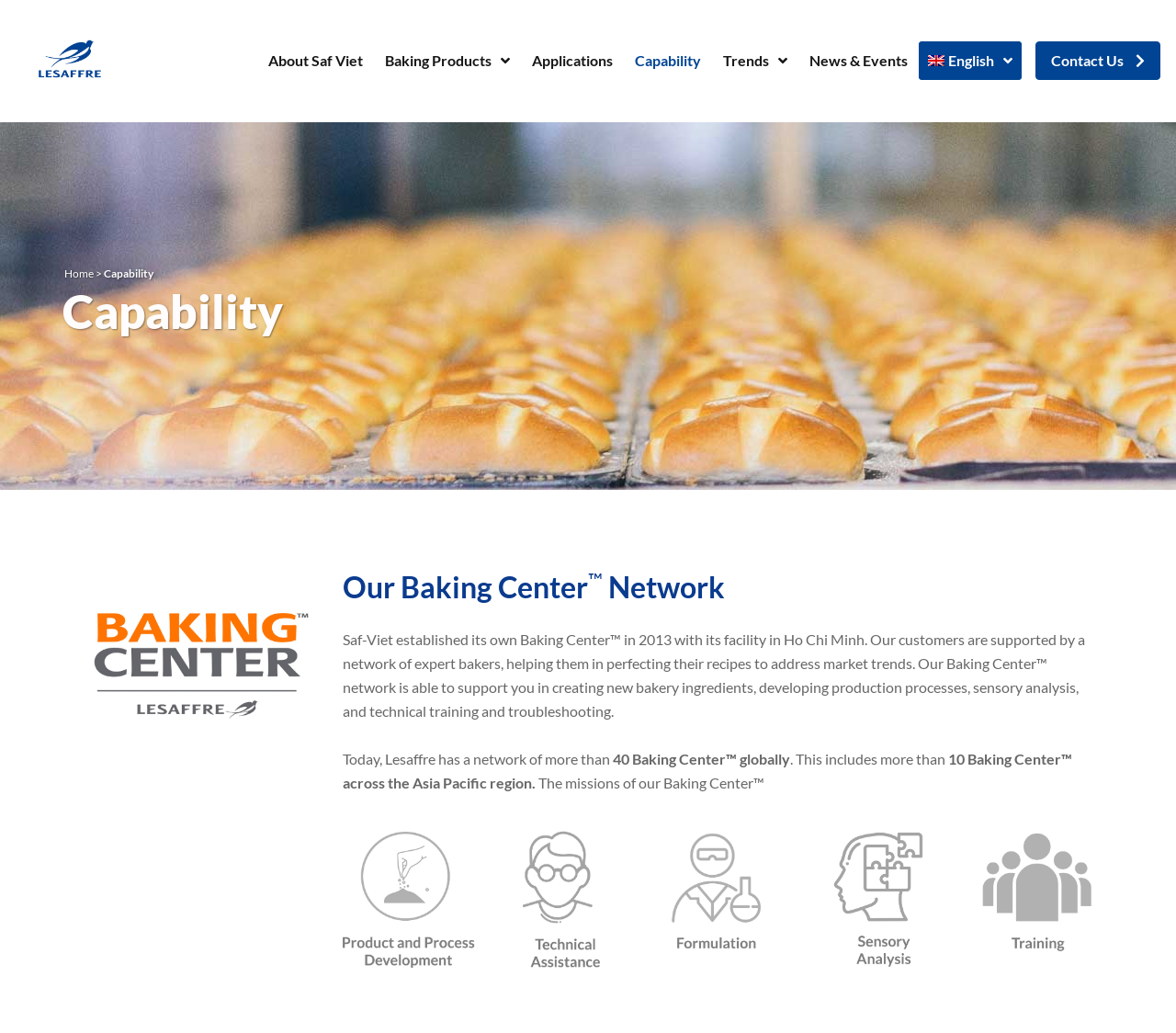Determine the bounding box coordinates of the region that needs to be clicked to achieve the task: "Click on About Saf Viet".

[0.228, 0.04, 0.308, 0.078]